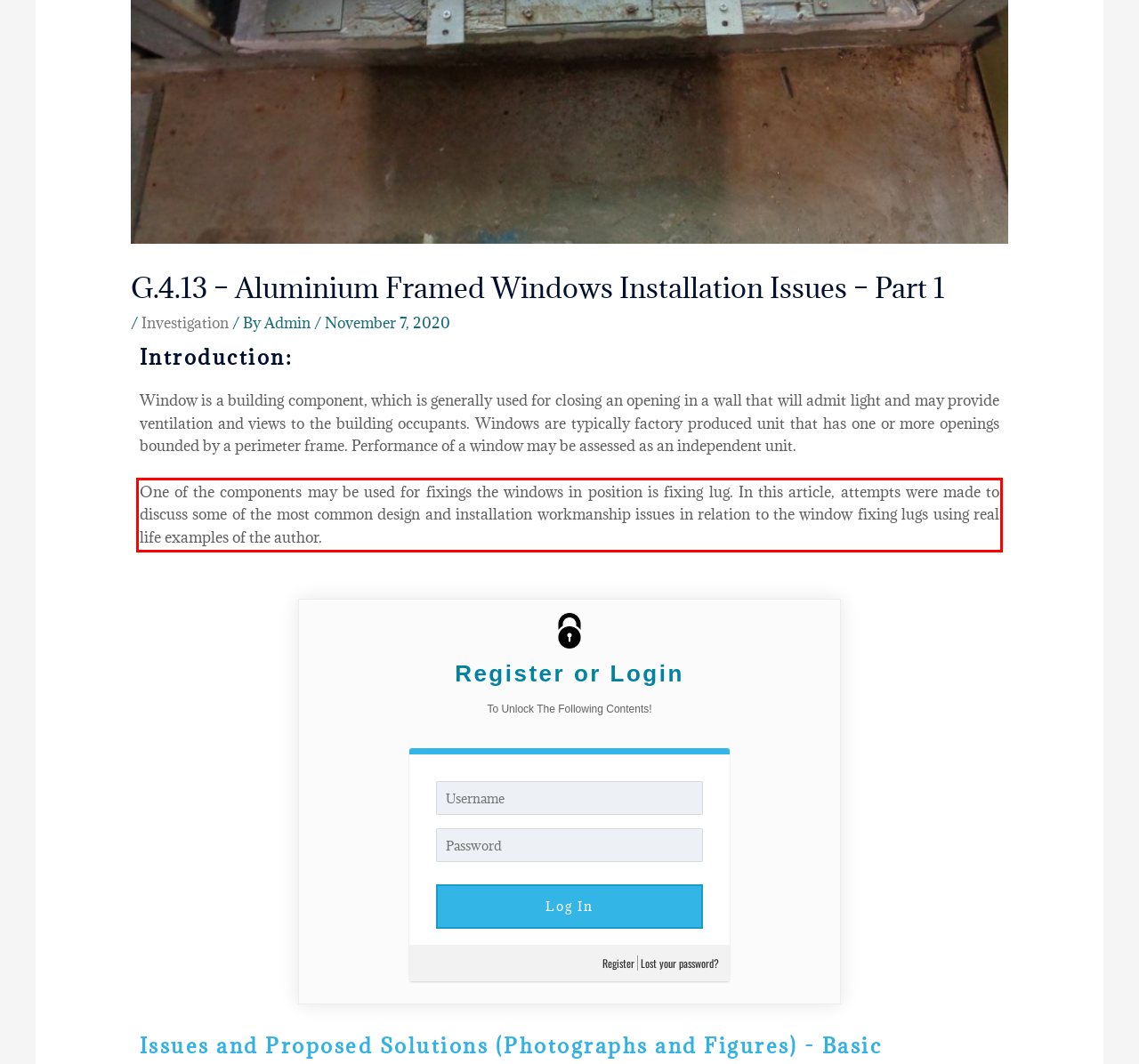Identify and transcribe the text content enclosed by the red bounding box in the given screenshot.

One of the components may be used for fixings the windows in position is fixing lug. In this article, attempts were made to discuss some of the most common design and installation workmanship issues in relation to the window fixing lugs using real life examples of the author.